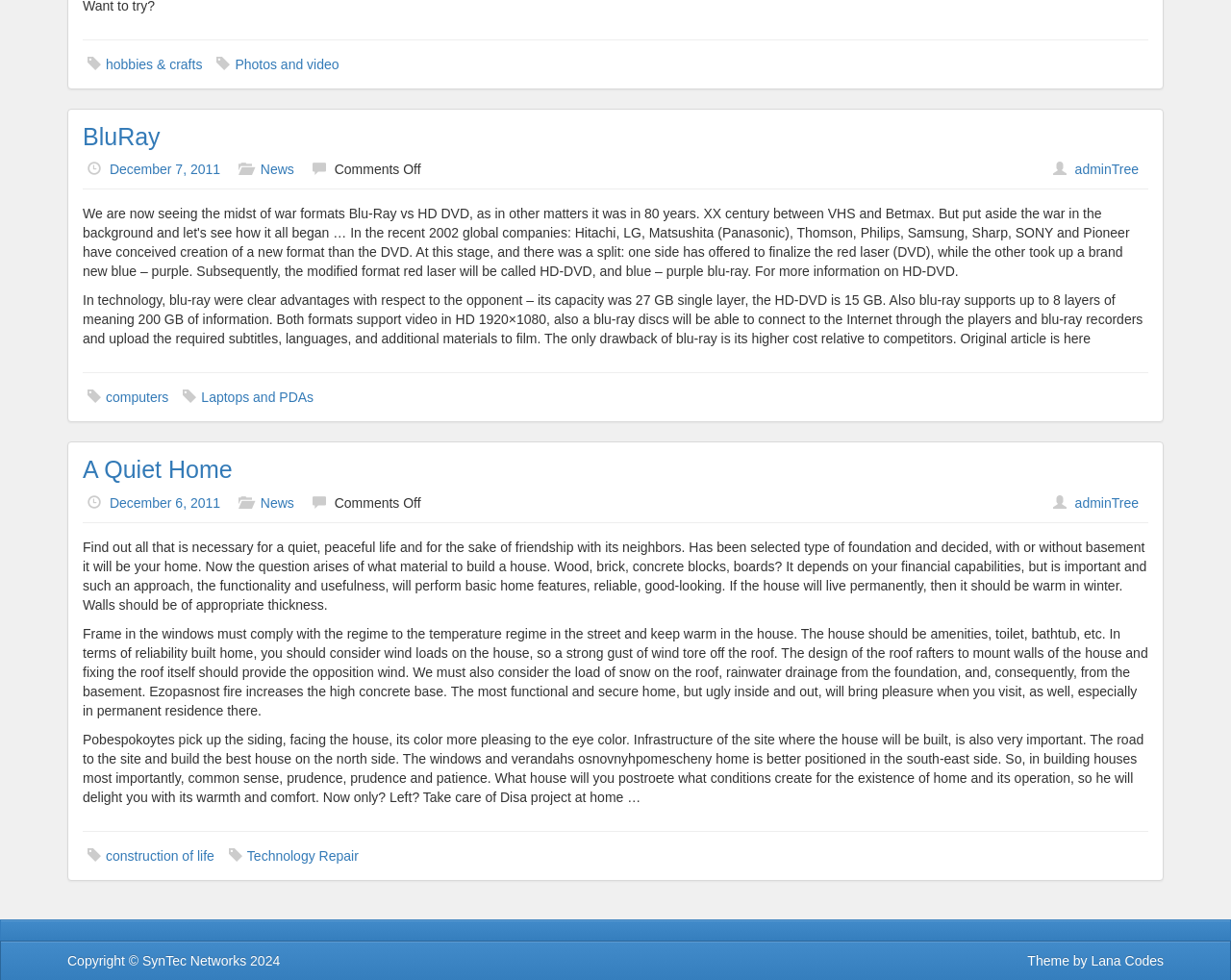Determine the bounding box coordinates of the area to click in order to meet this instruction: "Click on 'hobbies & crafts'".

[0.086, 0.058, 0.164, 0.073]